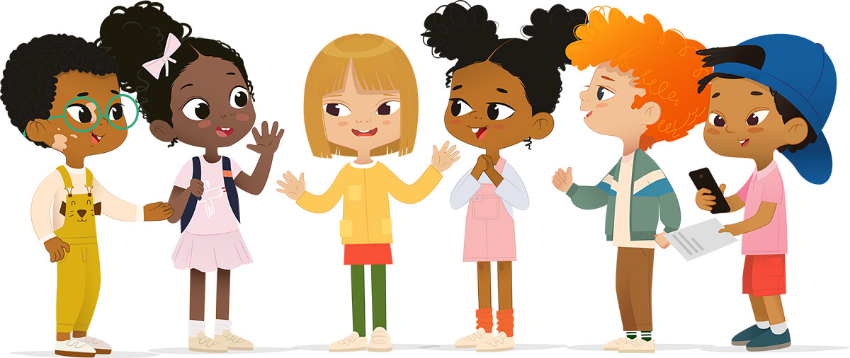What is the boy with orange hair doing?
Please provide a single word or phrase answer based on the image.

Checking his phone